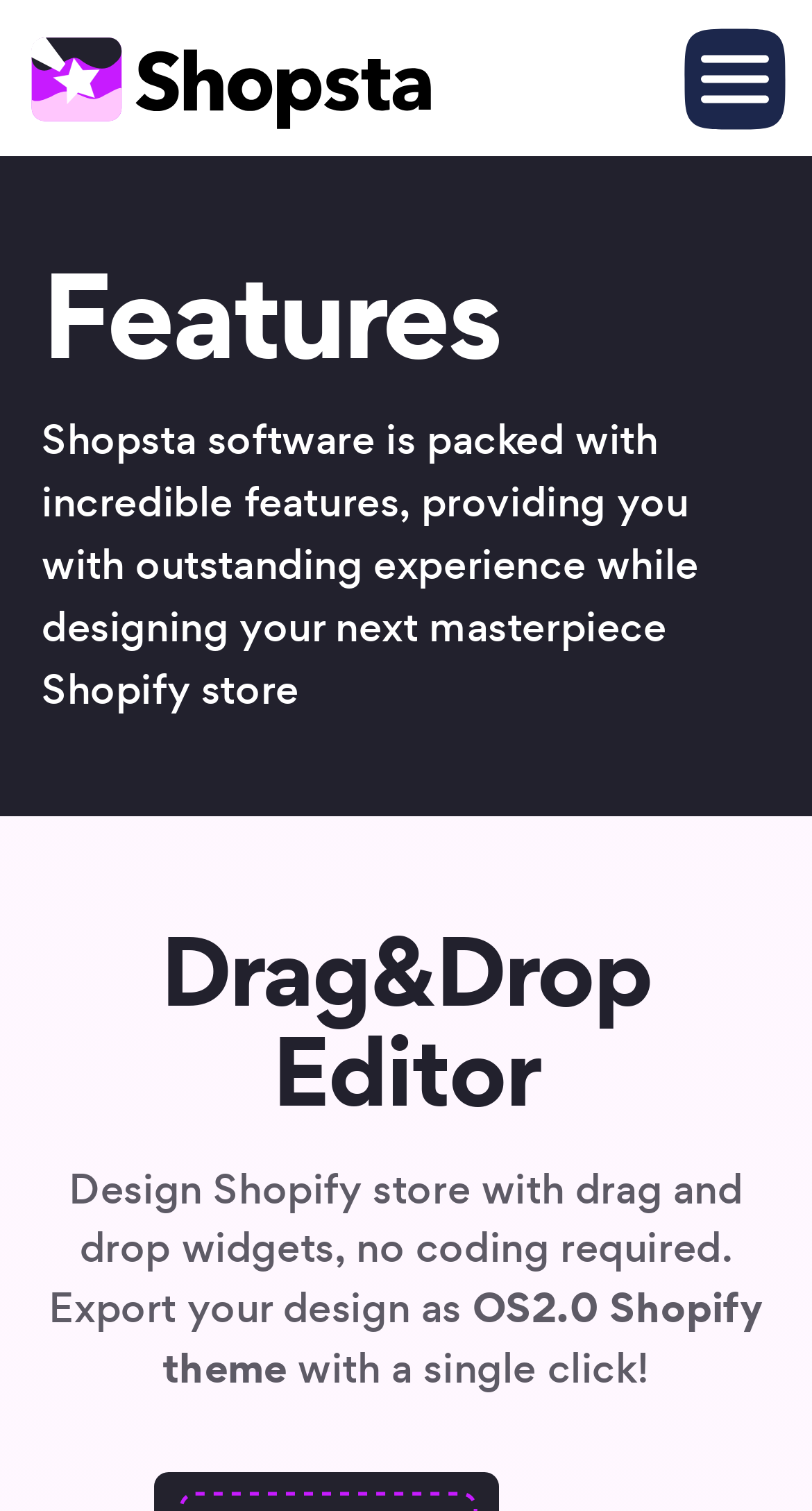What is the format of the exported design?
Based on the image, provide your answer in one word or phrase.

OS2.0 Shopify theme